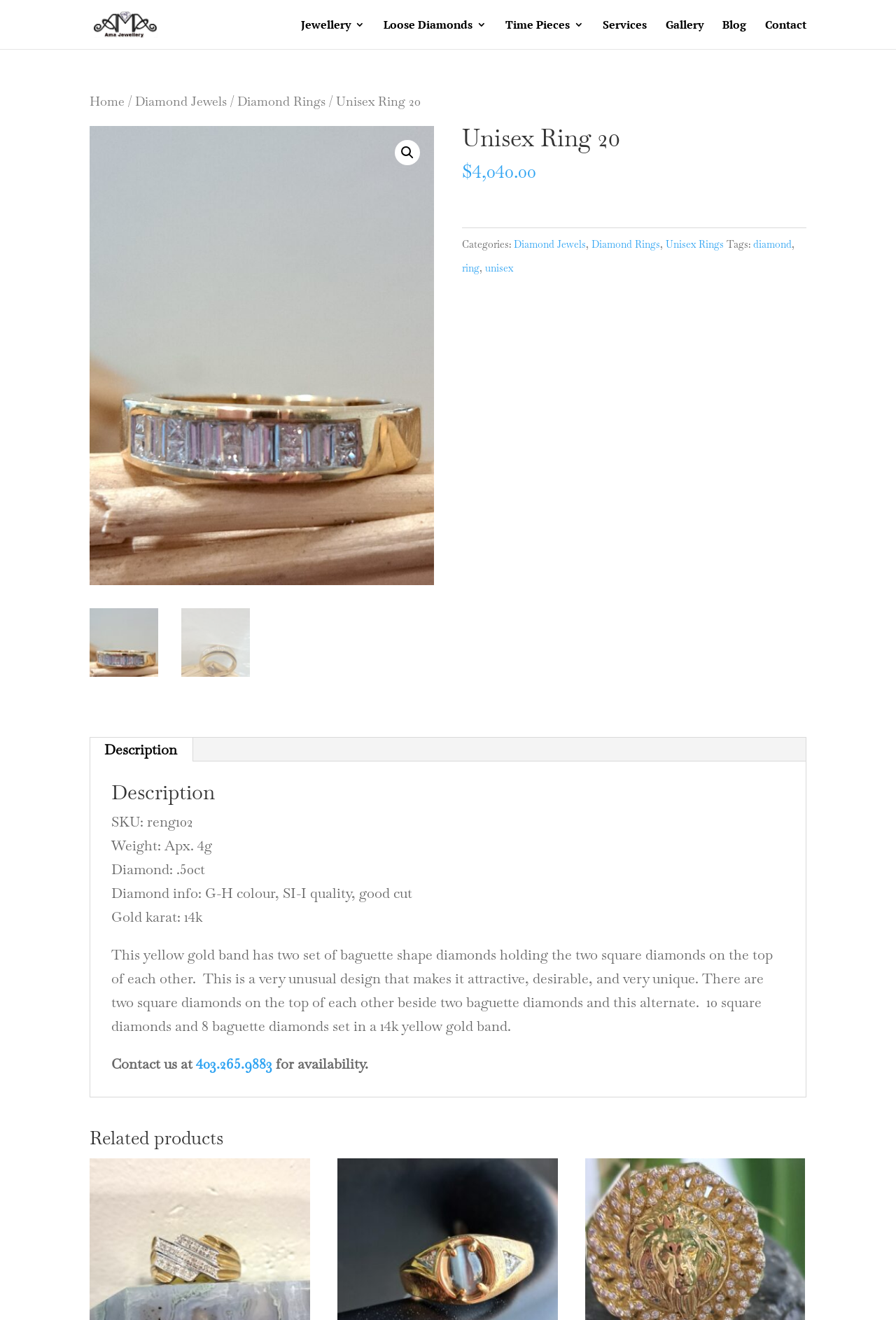Provide the bounding box coordinates for the UI element that is described by this text: "title="diamondband1"". The coordinates should be in the form of four float numbers between 0 and 1: [left, top, right, bottom].

[0.484, 0.096, 0.868, 0.443]